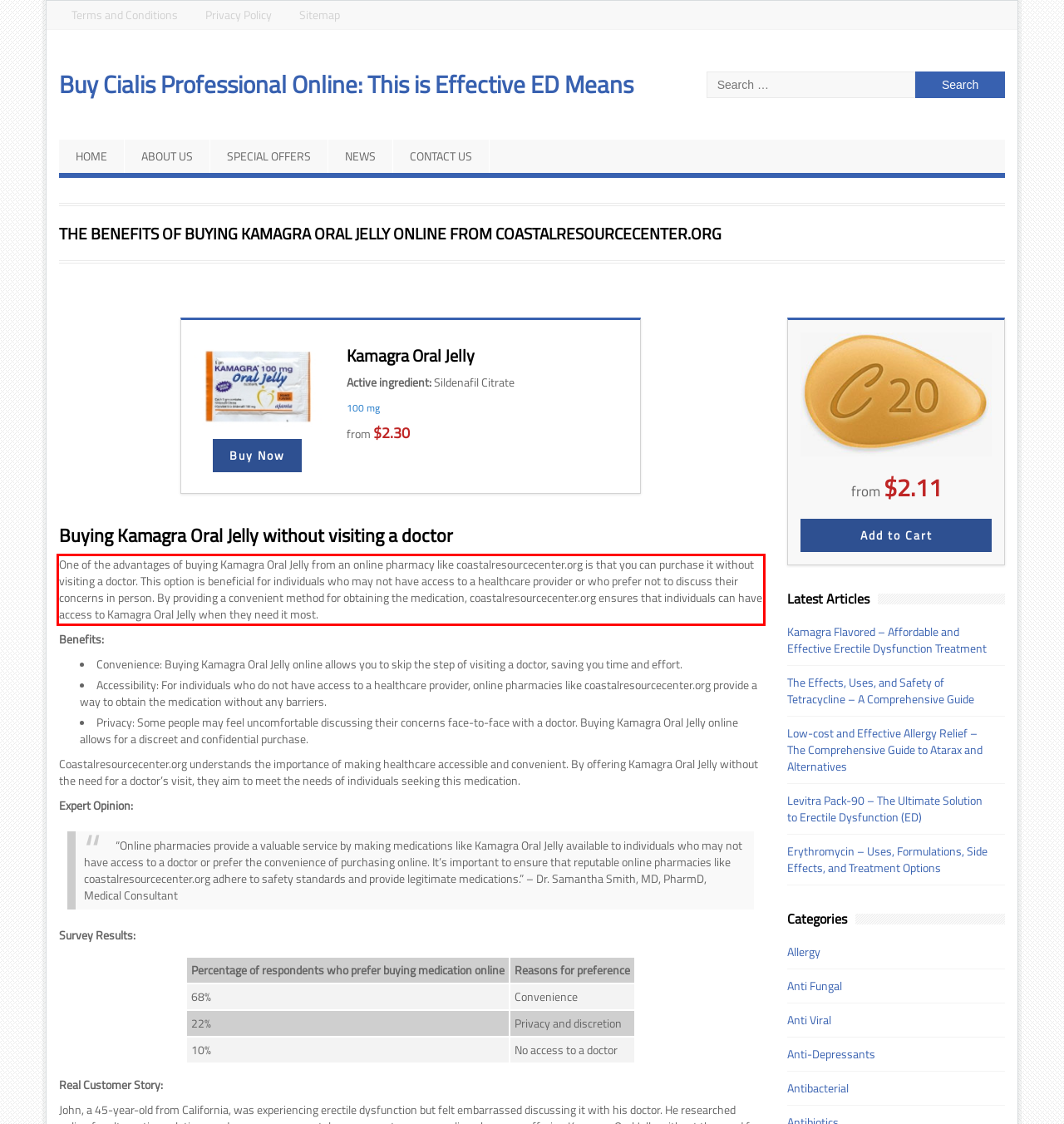You are looking at a screenshot of a webpage with a red rectangle bounding box. Use OCR to identify and extract the text content found inside this red bounding box.

One of the advantages of buying Kamagra Oral Jelly from an online pharmacy like coastalresourcecenter.org is that you can purchase it without visiting a doctor. This option is beneficial for individuals who may not have access to a healthcare provider or who prefer not to discuss their concerns in person. By providing a convenient method for obtaining the medication, coastalresourcecenter.org ensures that individuals can have access to Kamagra Oral Jelly when they need it most.